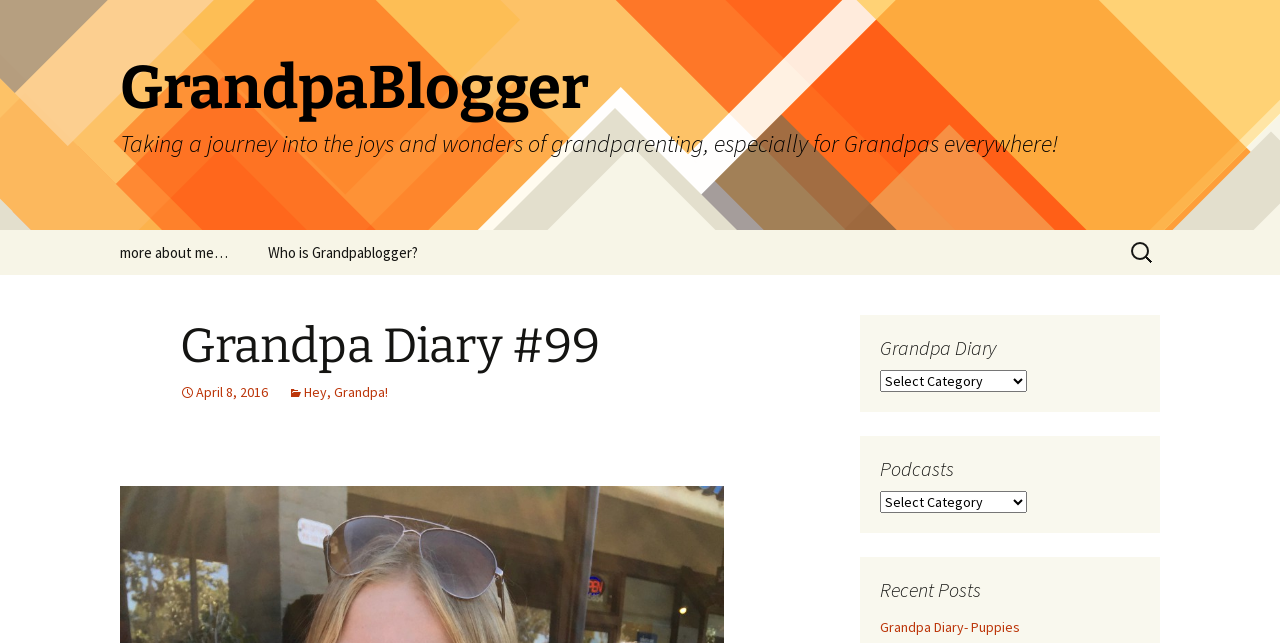What is the name of the blogger?
Identify the answer in the screenshot and reply with a single word or phrase.

GrandpaBlogger